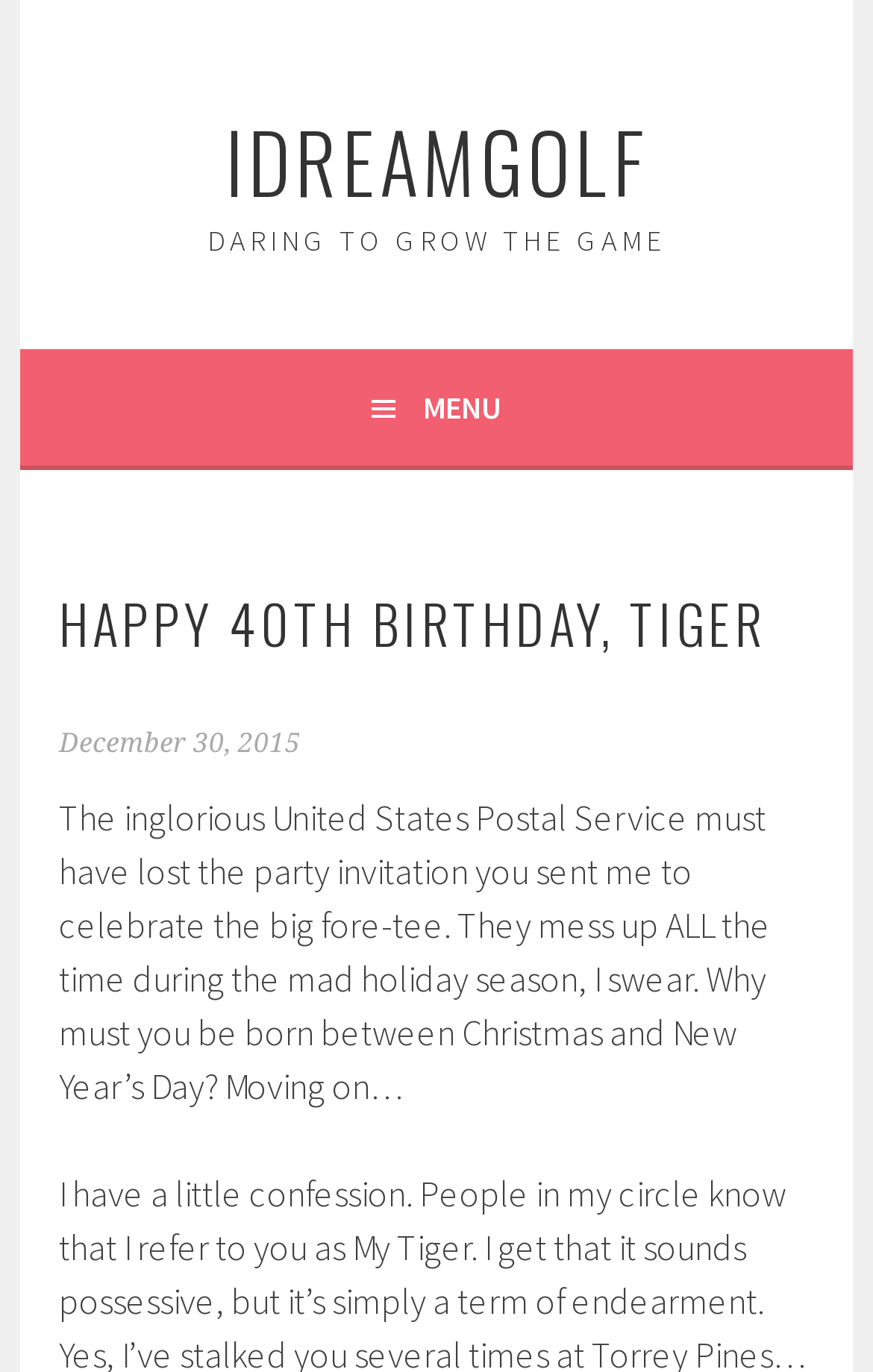Can you give a comprehensive explanation to the question given the content of the image?
What is the date mentioned on the webpage?

The date can be found in the link element 'December 30, 2015' which is located below the heading element 'HAPPY 40TH BIRTHDAY, TIGER'.